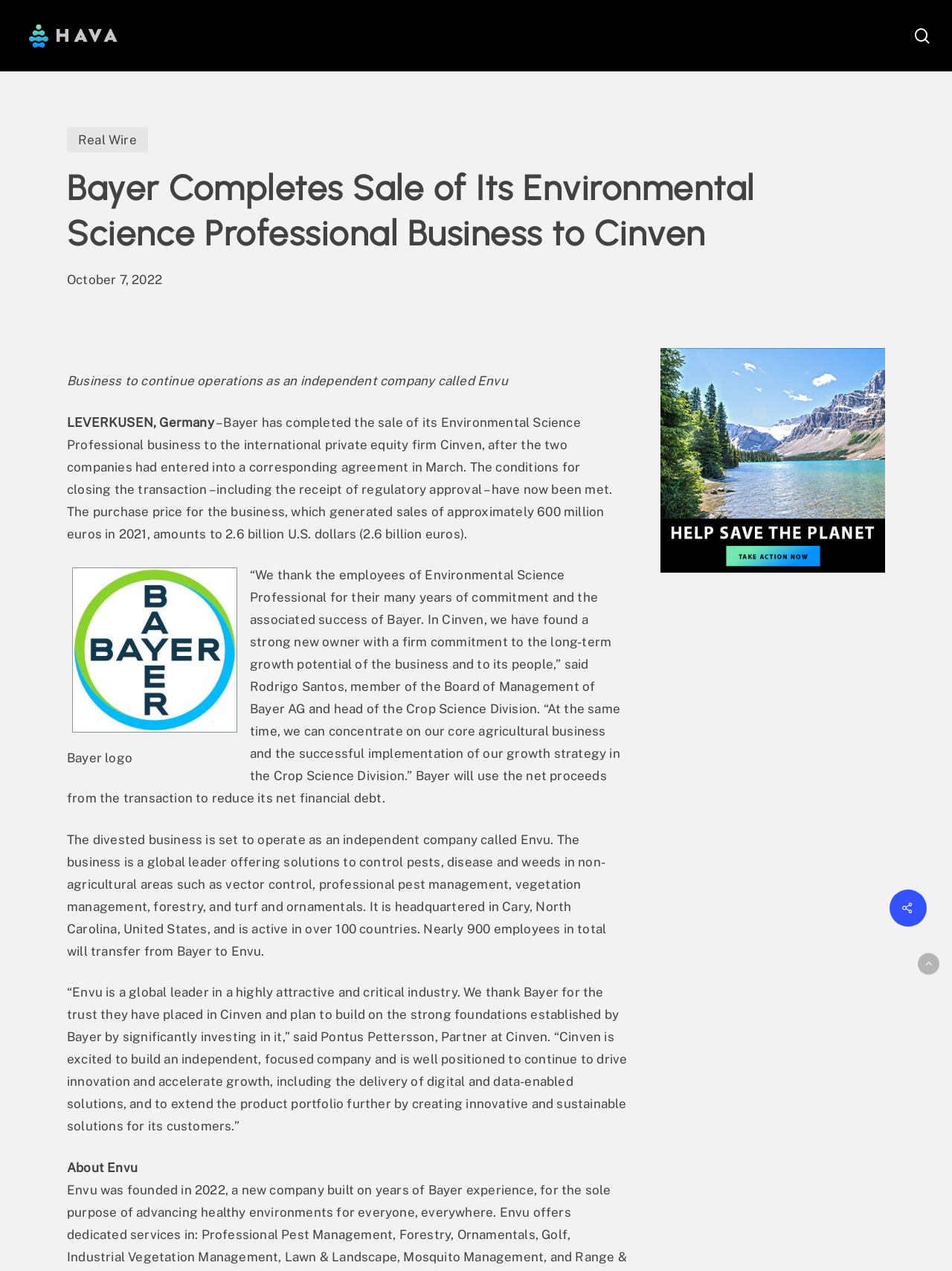Identify and provide the bounding box coordinates of the UI element described: "Real Wire". The coordinates should be formatted as [left, top, right, bottom], with each number being a float between 0 and 1.

[0.07, 0.1, 0.155, 0.12]